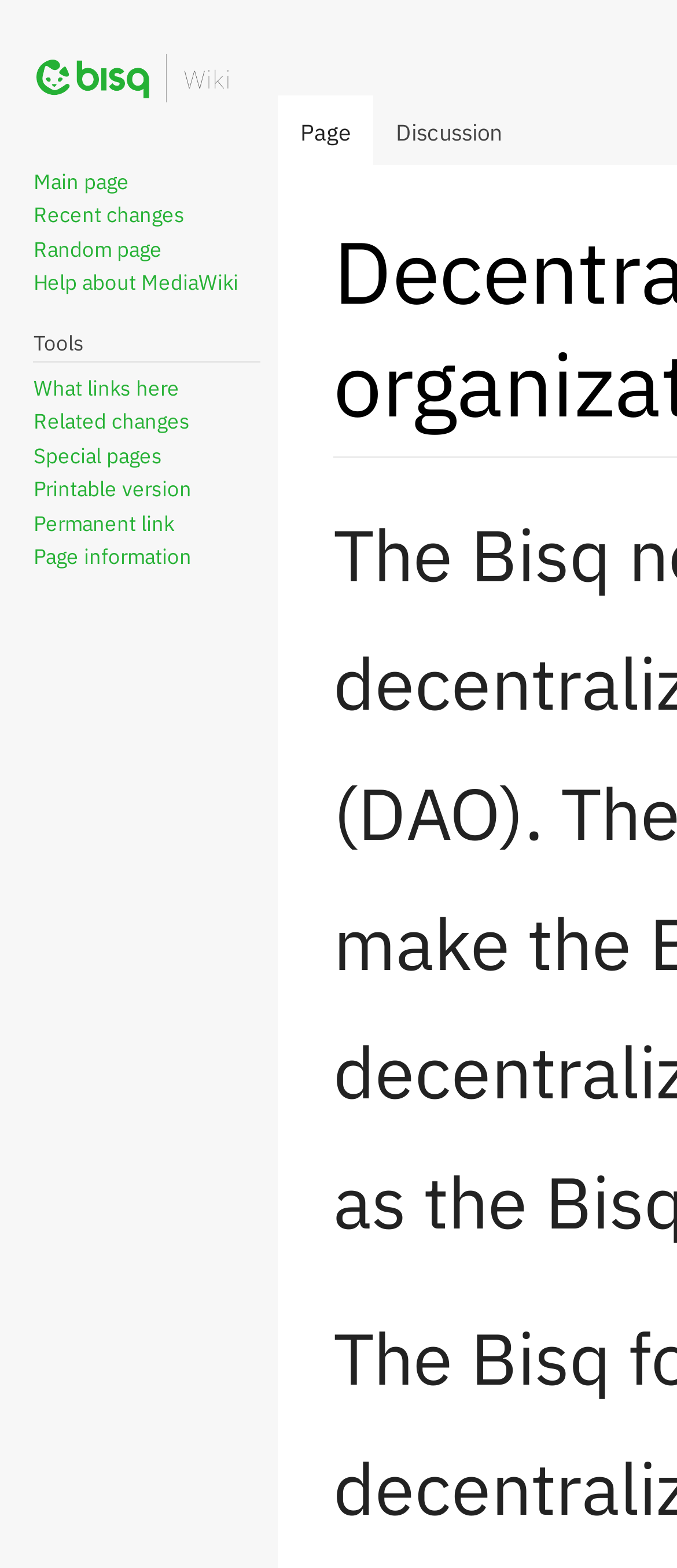Find the bounding box coordinates for the area you need to click to carry out the instruction: "Get help about MediaWiki". The coordinates should be four float numbers between 0 and 1, indicated as [left, top, right, bottom].

[0.049, 0.172, 0.352, 0.188]